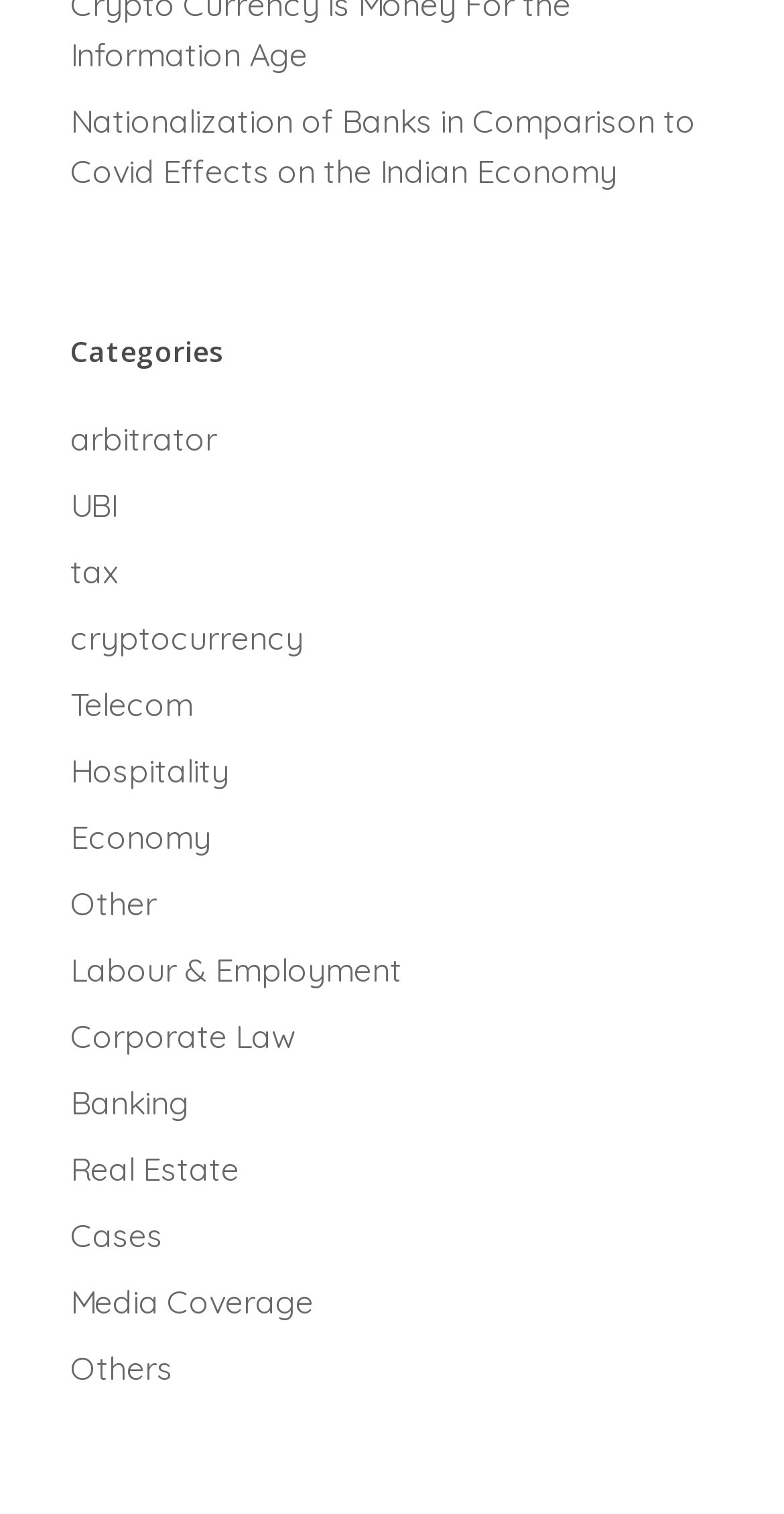Provide a thorough and detailed response to the question by examining the image: 
How many links are under the 'Categories' heading?

The 'Categories' heading is located at [0.09, 0.215, 0.91, 0.249] and has 15 link elements listed underneath it, including 'arbitrator', 'UBI', 'tax', and so on, each with its own bounding box coordinates.